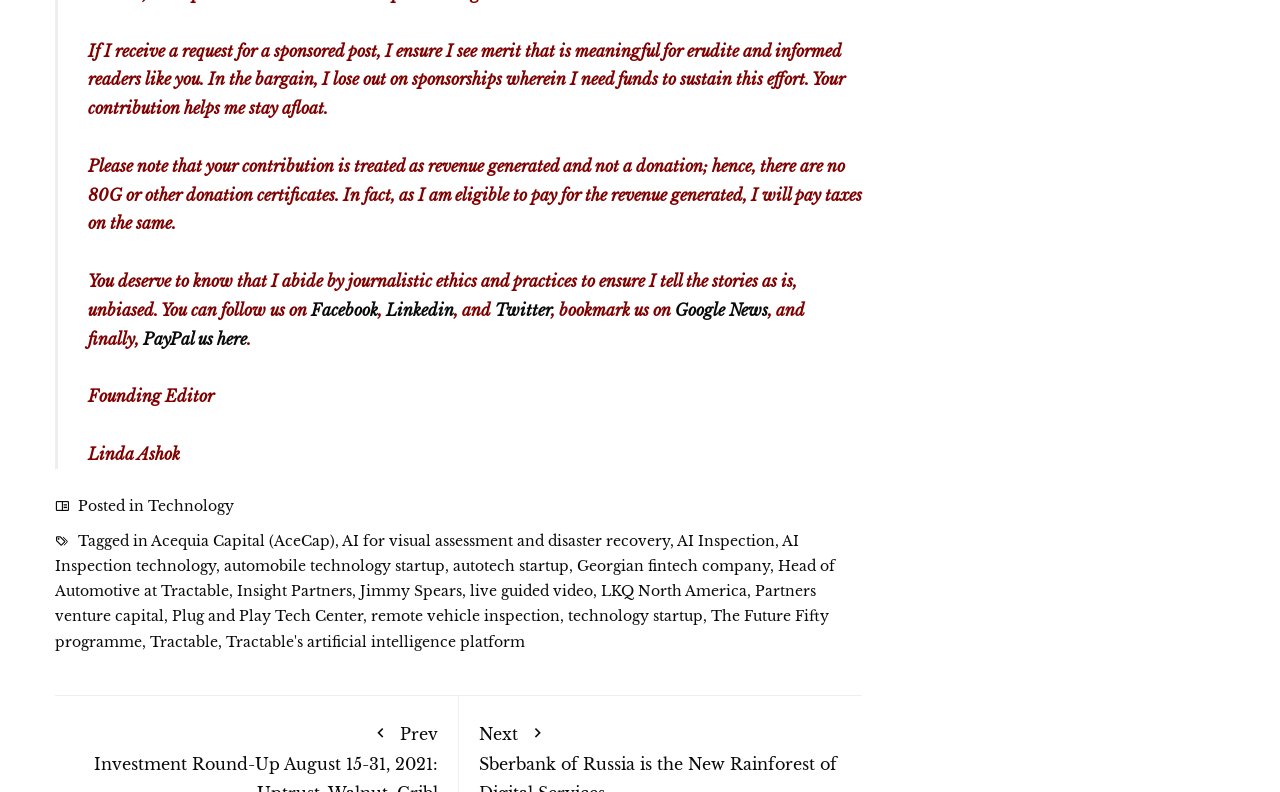From the element description Google News, predict the bounding box coordinates of the UI element. The coordinates must be specified in the format (top-left x, top-left y, bottom-right x, bottom-right y) and should be within the 0 to 1 range.

[0.527, 0.379, 0.6, 0.404]